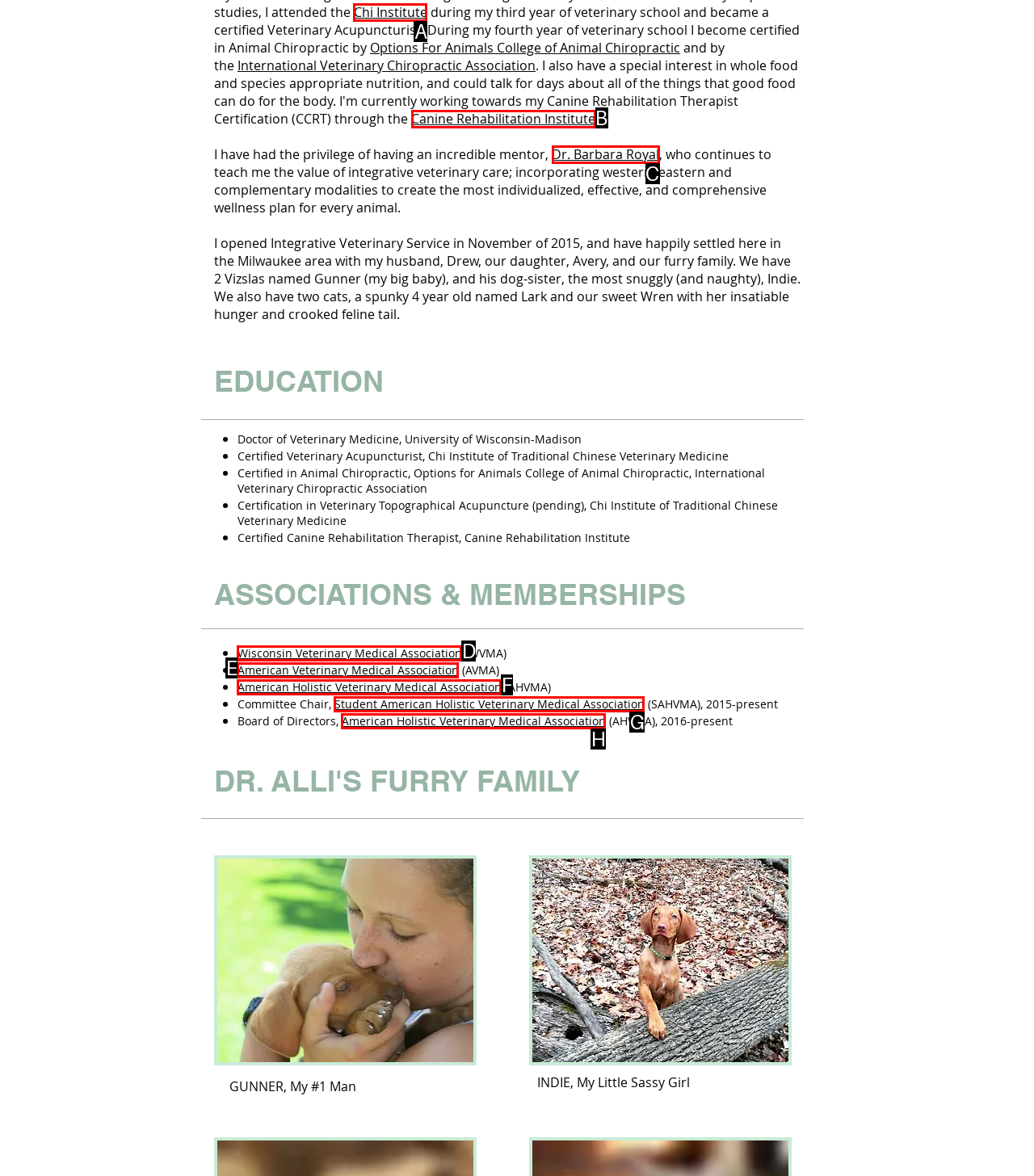Select the letter of the UI element you need to click on to fulfill this task: Click on the link to Chi Institute. Write down the letter only.

A